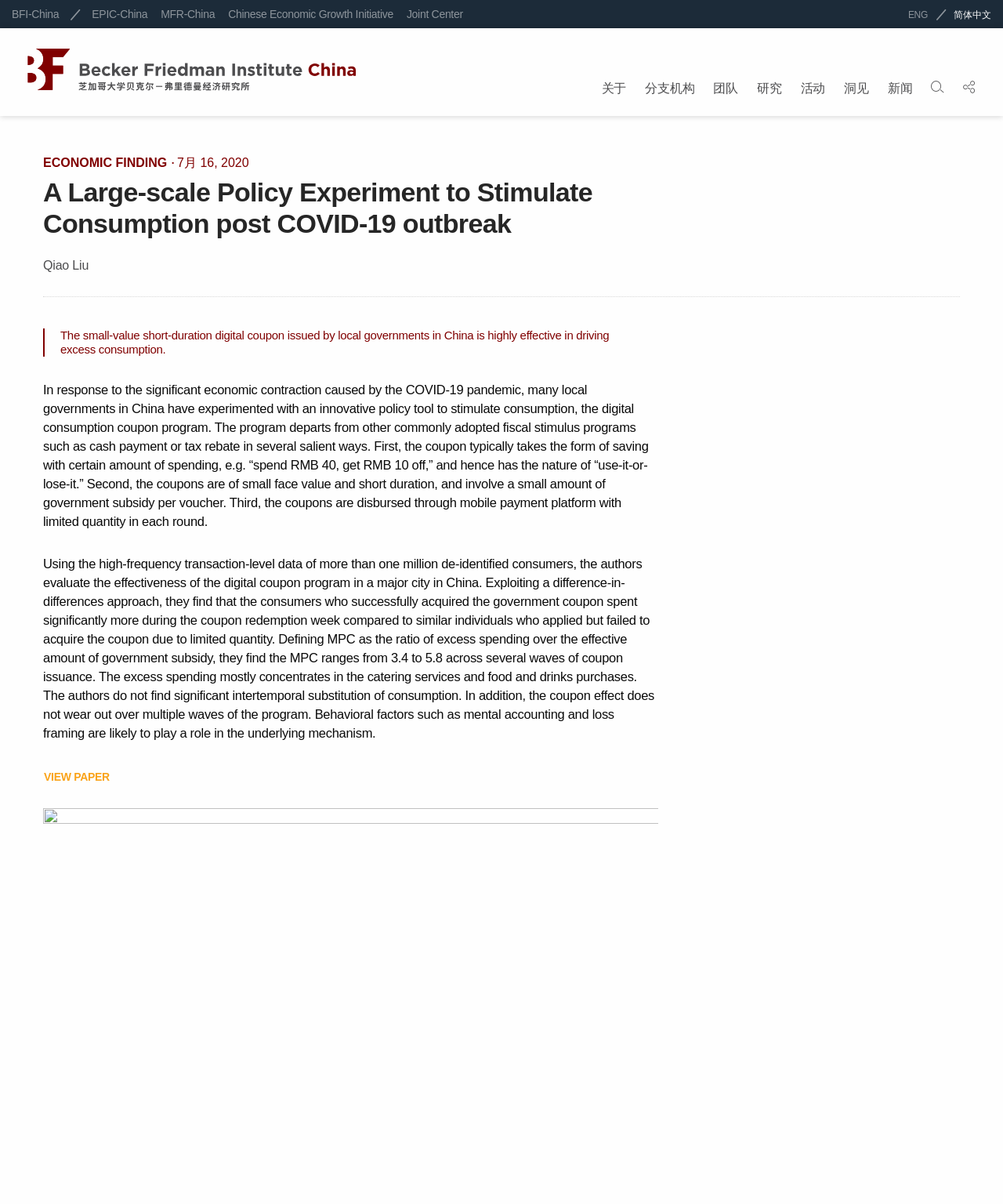Use a single word or phrase to answer the question:
What is the purpose of the digital coupon program?

Stimulate consumption